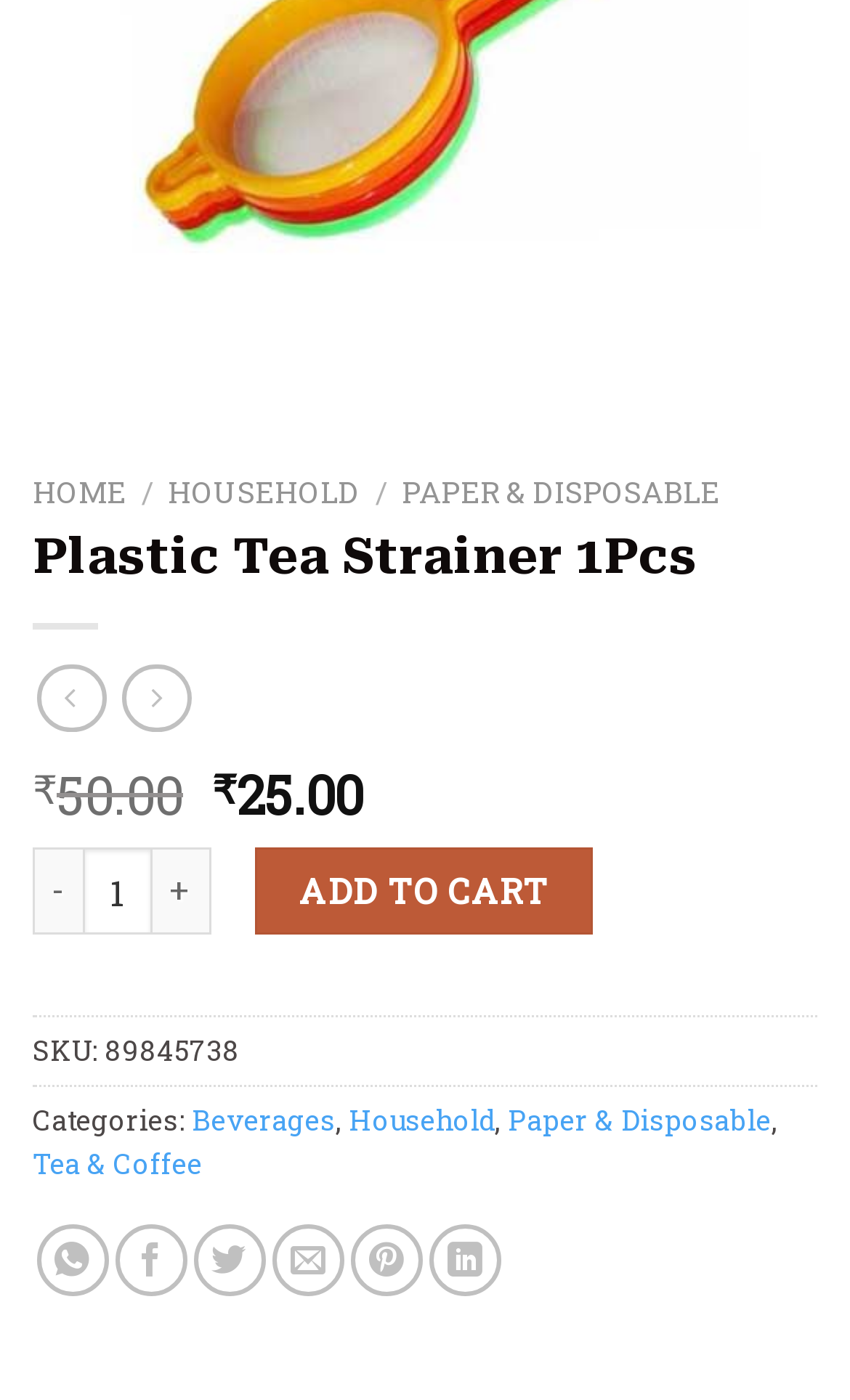Predict the bounding box of the UI element based on this description: "Household".

[0.41, 0.787, 0.582, 0.812]